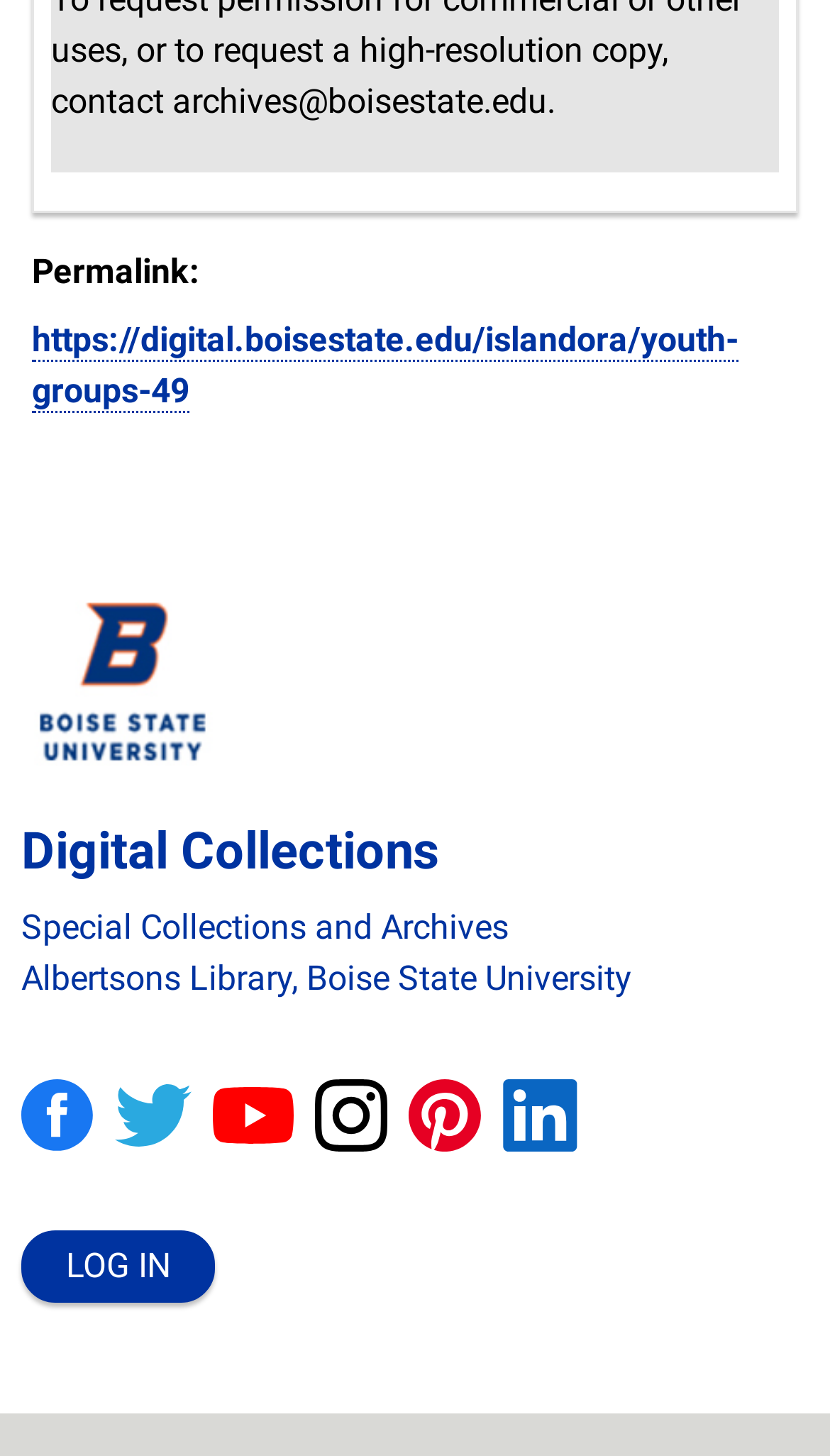Refer to the image and provide an in-depth answer to the question:
What is the text of the permalink?

I found the text of the permalink by looking at the link element with bounding box coordinates [0.038, 0.22, 0.89, 0.284]. The text of the link is 'https://digital.boisestate.edu/islandora/youth-groups-49'.